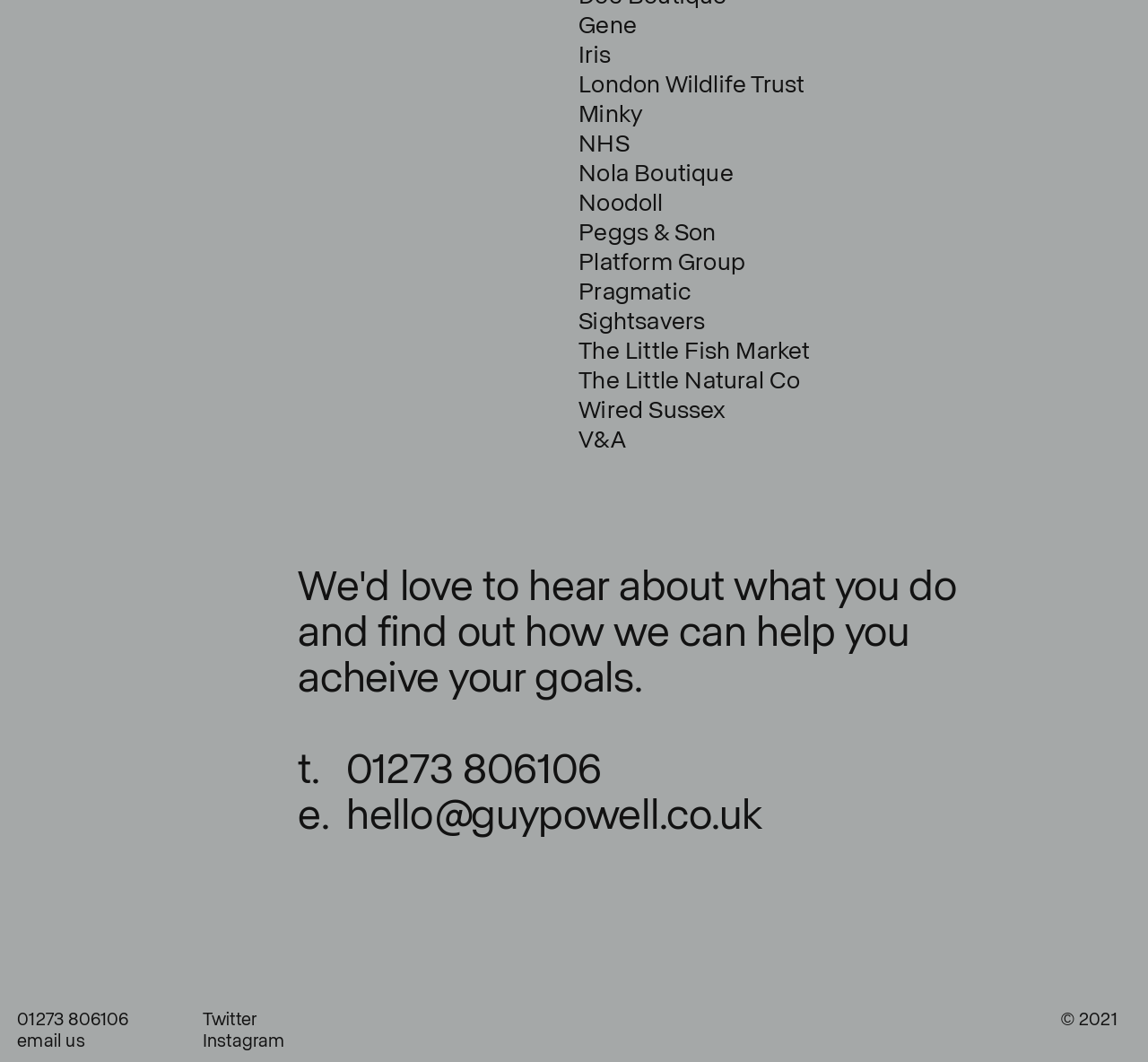How many organizations are listed?
Look at the image and respond to the question as thoroughly as possible.

I counted the number of StaticText elements that appear to be organization names, starting from 'Gene' and ending at 'V&A', which totals 17.